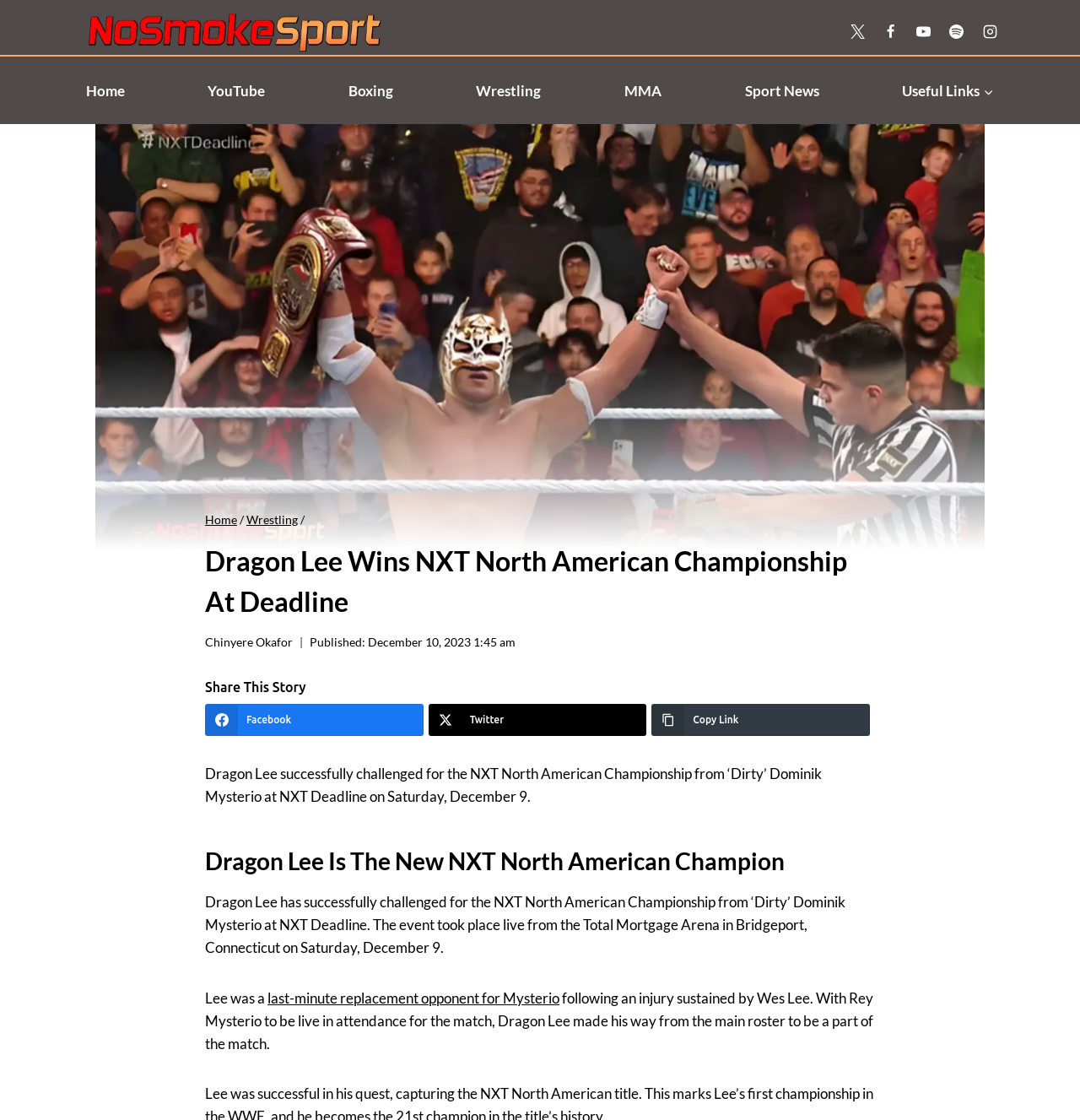Please identify the bounding box coordinates of the element's region that should be clicked to execute the following instruction: "Click the NoSmokeSport.com Desktop Logo". The bounding box coordinates must be four float numbers between 0 and 1, i.e., [left, top, right, bottom].

[0.07, 0.008, 0.363, 0.049]